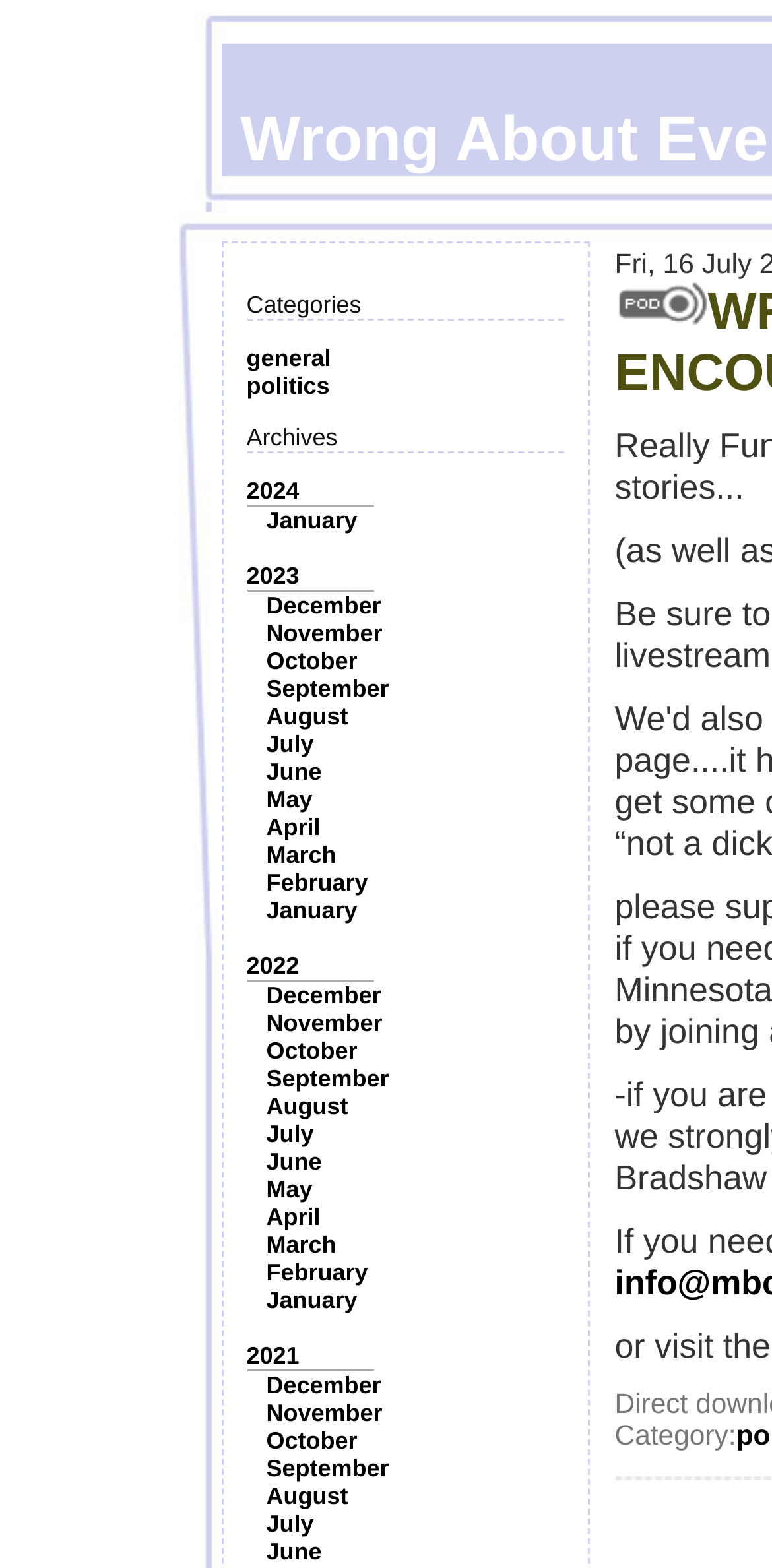Identify the bounding box coordinates for the element you need to click to achieve the following task: "Check the archives for 2021". Provide the bounding box coordinates as four float numbers between 0 and 1, in the form [left, top, right, bottom].

[0.319, 0.856, 0.388, 0.873]